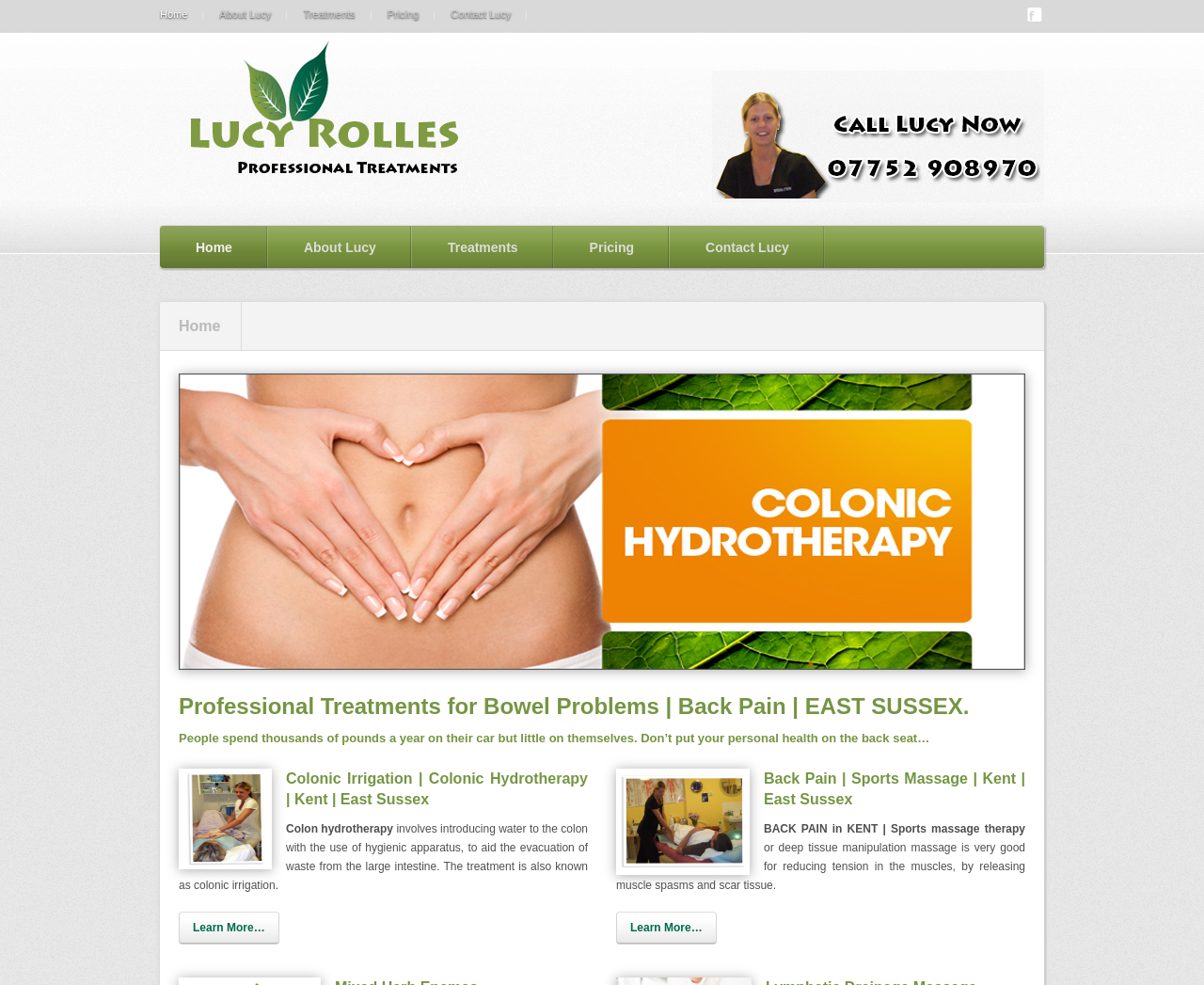Determine and generate the text content of the webpage's headline.

Professional Treatments for Bowel Problems | Back Pain | EAST SUSSEX.